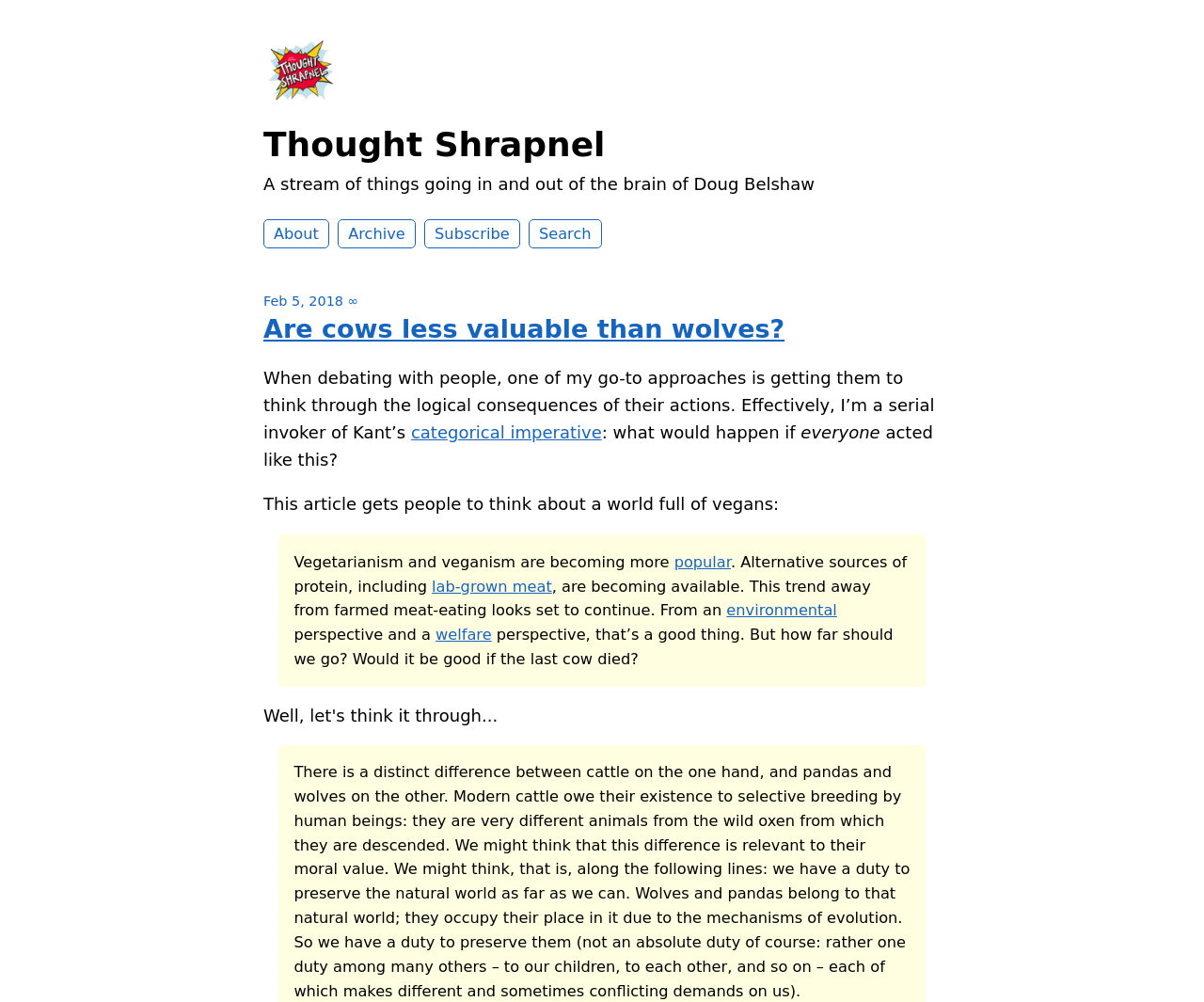Extract the bounding box coordinates for the HTML element that matches this description: "Feb 5, 2018 ∞". The coordinates should be four float numbers between 0 and 1, i.e., [left, top, right, bottom].

[0.219, 0.293, 0.298, 0.308]